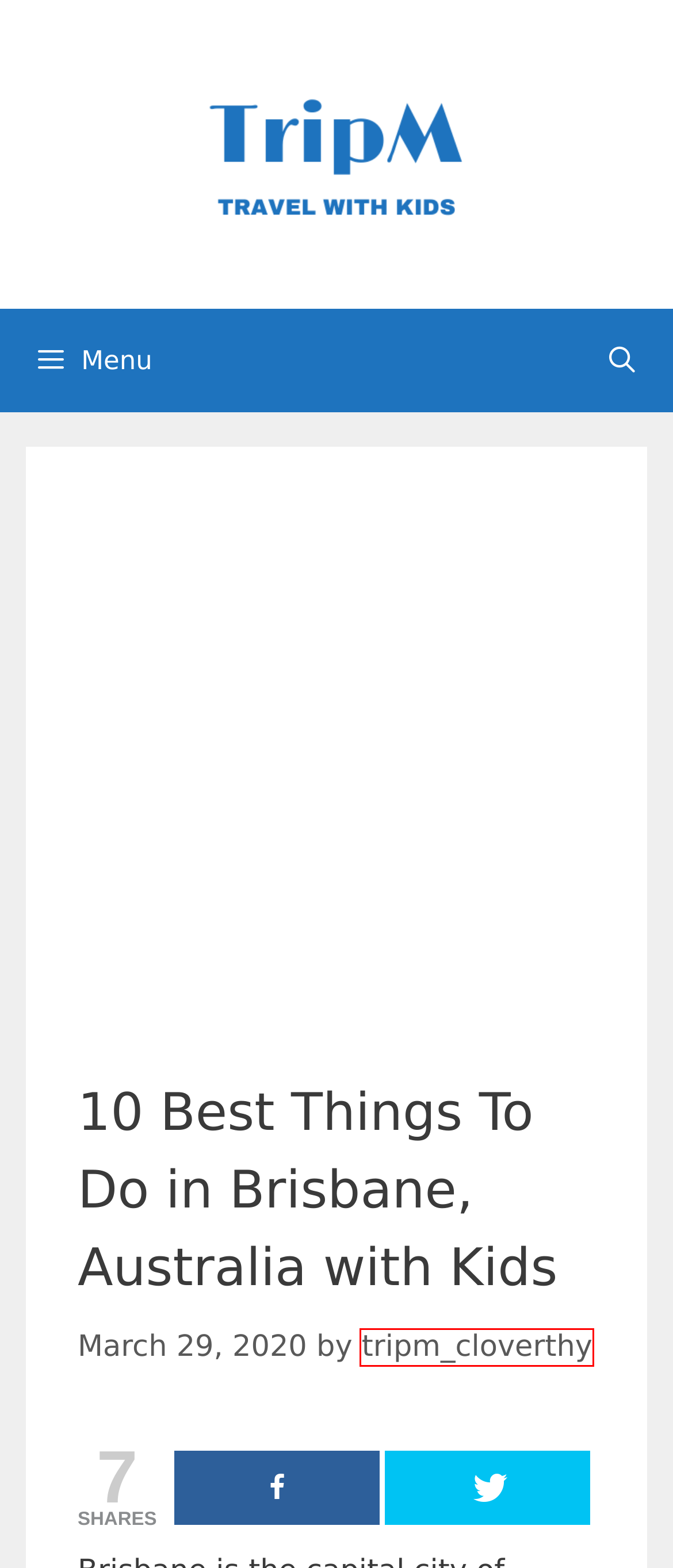You are given a screenshot of a webpage with a red bounding box around an element. Choose the most fitting webpage description for the page that appears after clicking the element within the red bounding box. Here are the candidates:
A. Hungary Archives - TripM
B. Indonesia Archives - TripM
C. tripm_cloverthy, Author at TripM
D. Australia Archives - TripM
E. 10 Best Things To Do in Christchurch, New Zealand with Kids - TripM
F. Vietnam Archives - TripM
G. TripM - Family Trip Planning Made Easy
H. Switzerland Archives - TripM

C